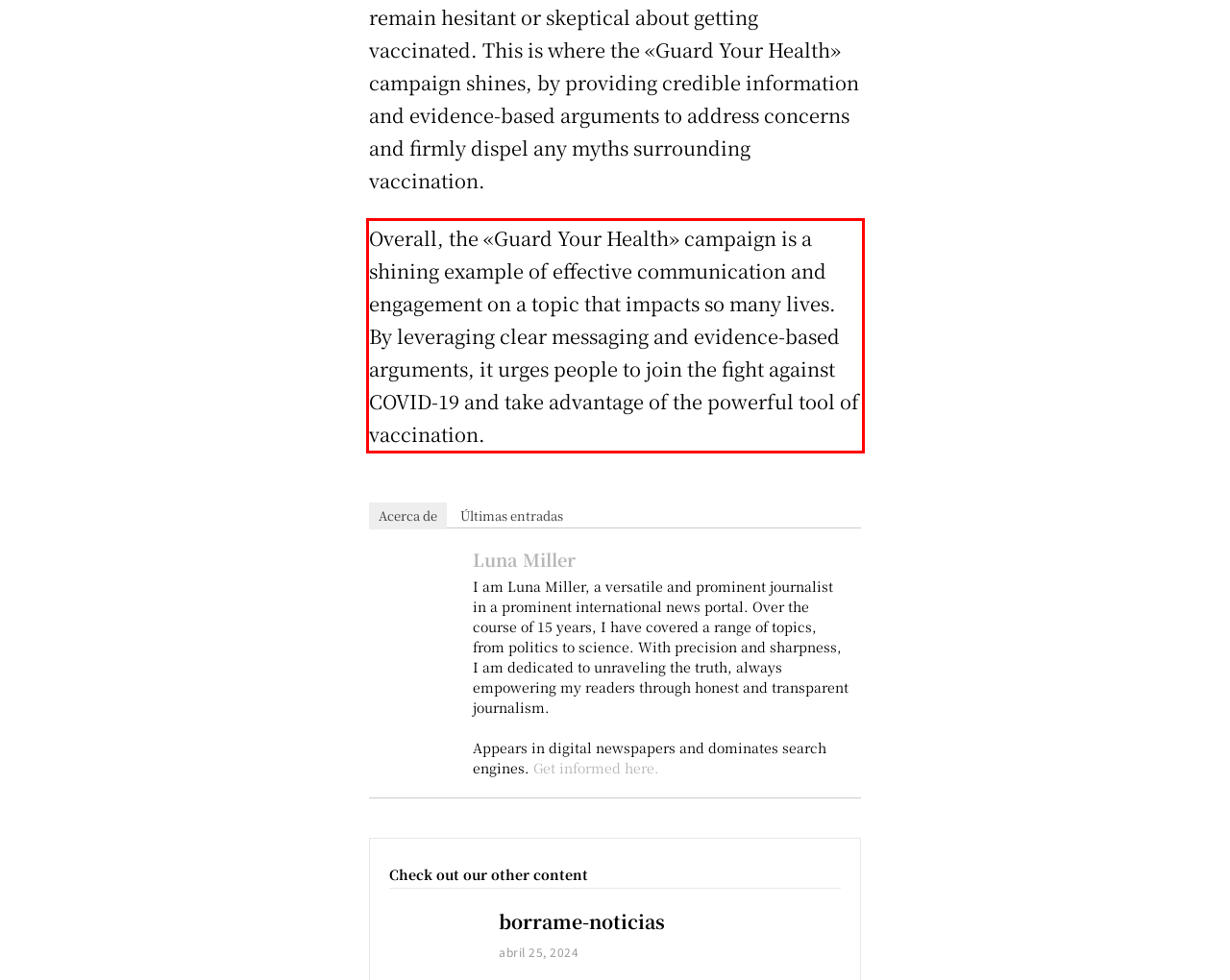Examine the webpage screenshot and use OCR to obtain the text inside the red bounding box.

Overall, the «Guard Your Health» campaign is a shining example of effective communication and engagement on a topic that impacts so many lives. By leveraging clear messaging and evidence-based arguments, it urges people to join the fight against COVID-19 and take advantage of the powerful tool of vaccination.